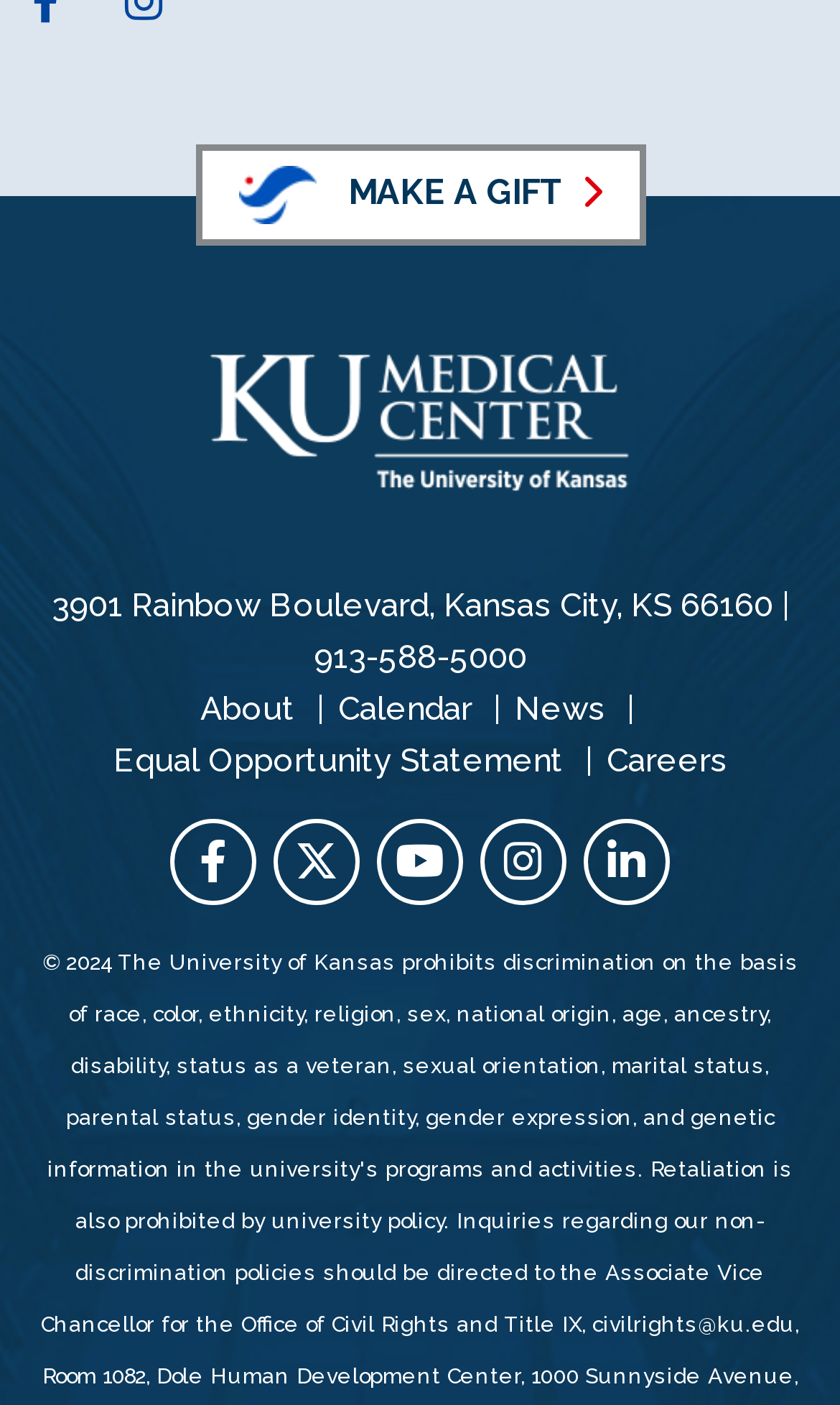Carefully observe the image and respond to the question with a detailed answer:
What is the phone number of the organization?

I found the phone number by looking at the link element on the webpage, which is located at coordinates [0.373, 0.454, 0.627, 0.481]. The link text reads '913-588-5000'.